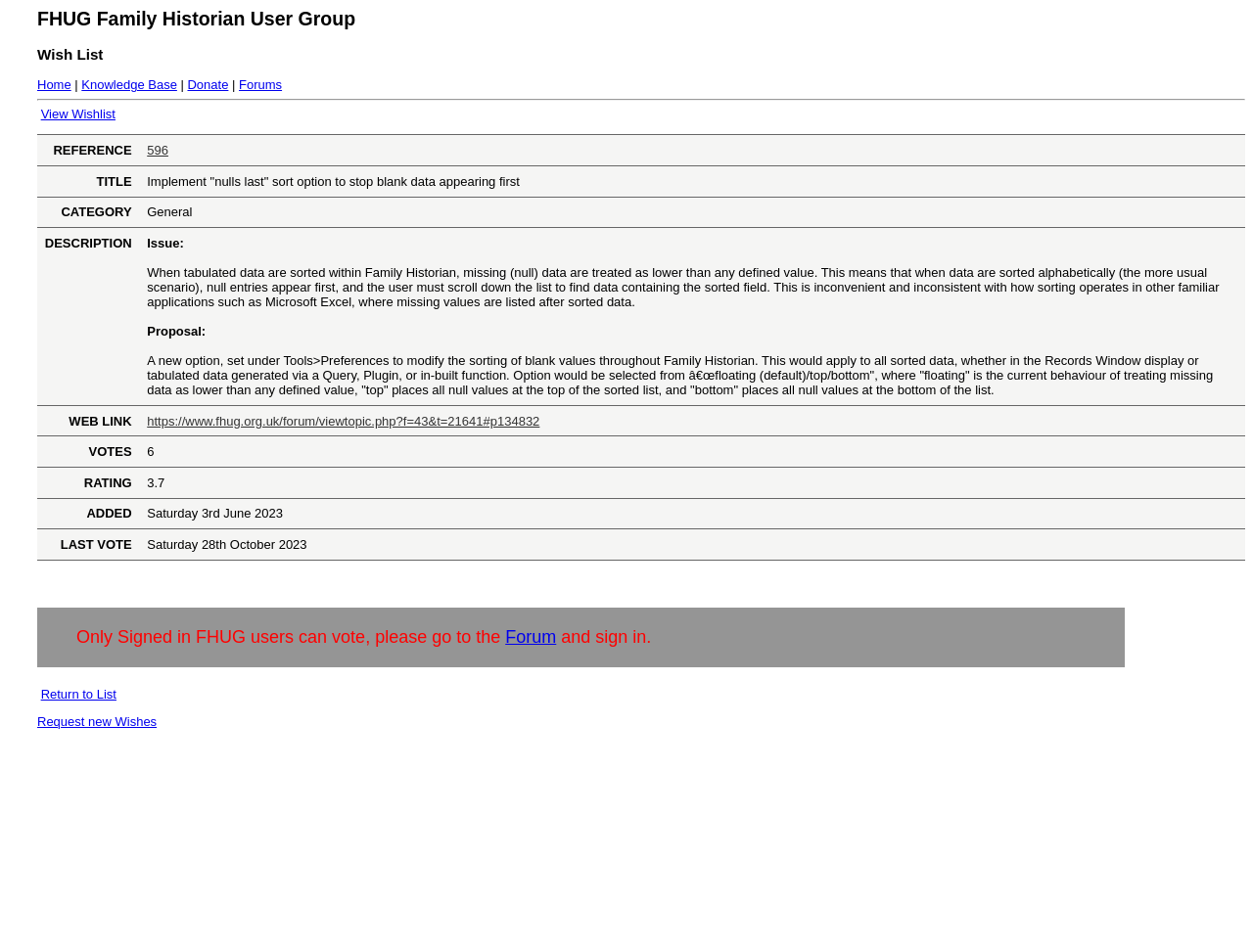Find the bounding box coordinates of the element to click in order to complete the given instruction: "Follow Us on social media."

None